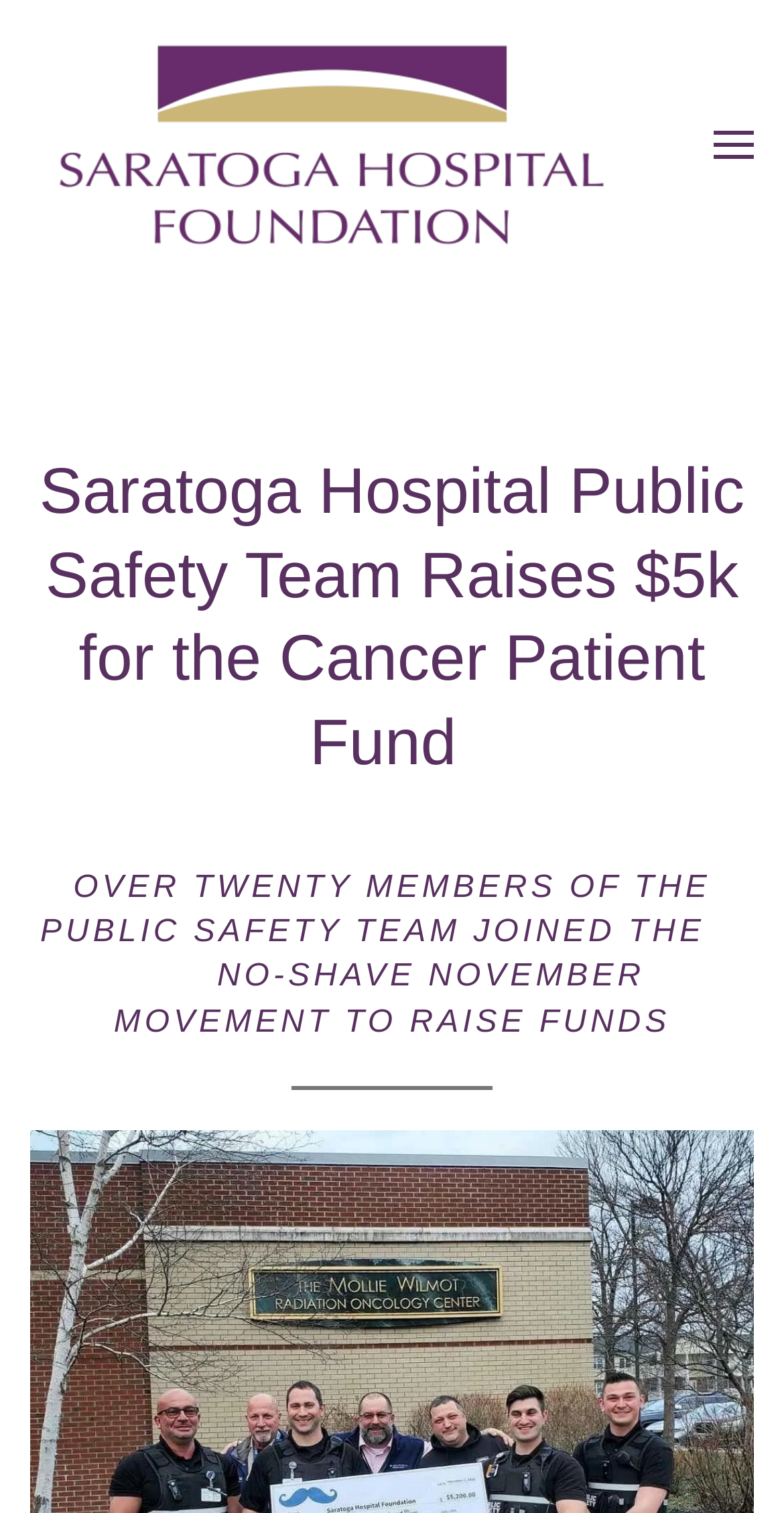How much did the Public Safety Team raise?
Using the information from the image, provide a comprehensive answer to the question.

The amount raised by the Public Safety Team can be found in the main heading of the webpage, which states 'Saratoga Hospital Public Safety Team Raises $5k for the Cancer Patient Fund'.